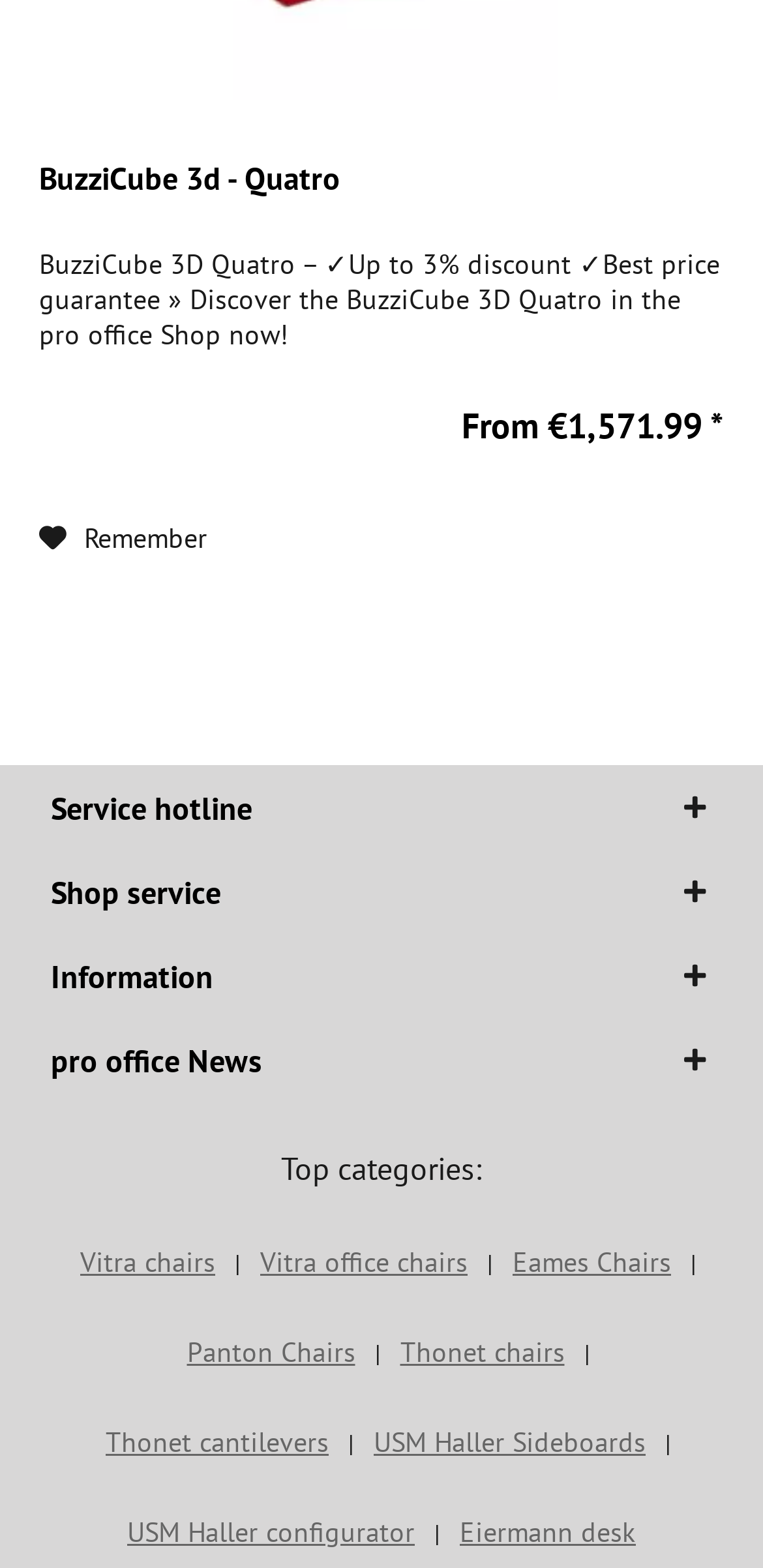What is the service hotline related to?
Based on the image, answer the question with a single word or brief phrase.

Shop service